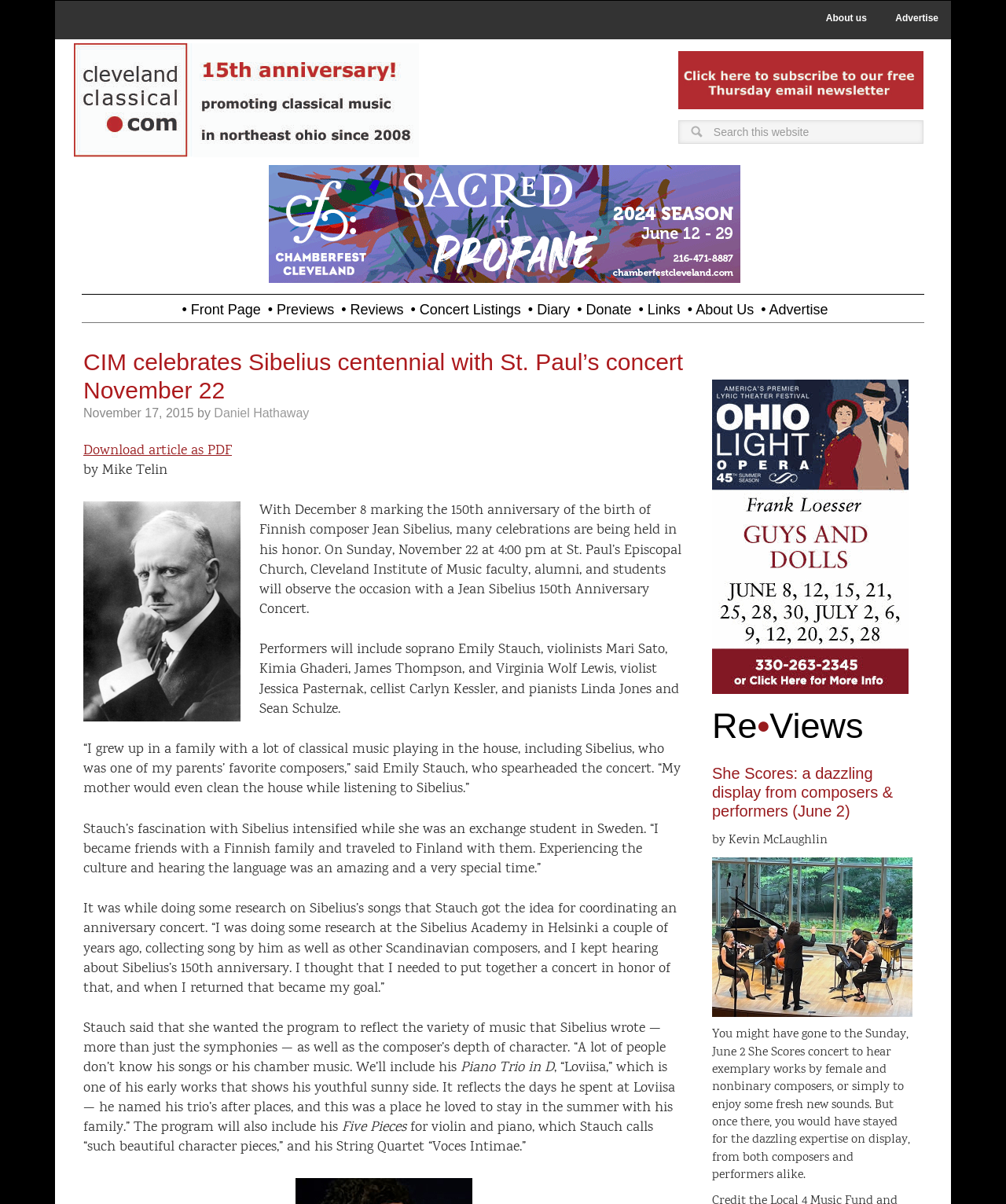Identify the bounding box coordinates for the UI element that matches this description: "name="s" placeholder="Search this website"".

[0.674, 0.1, 0.918, 0.12]